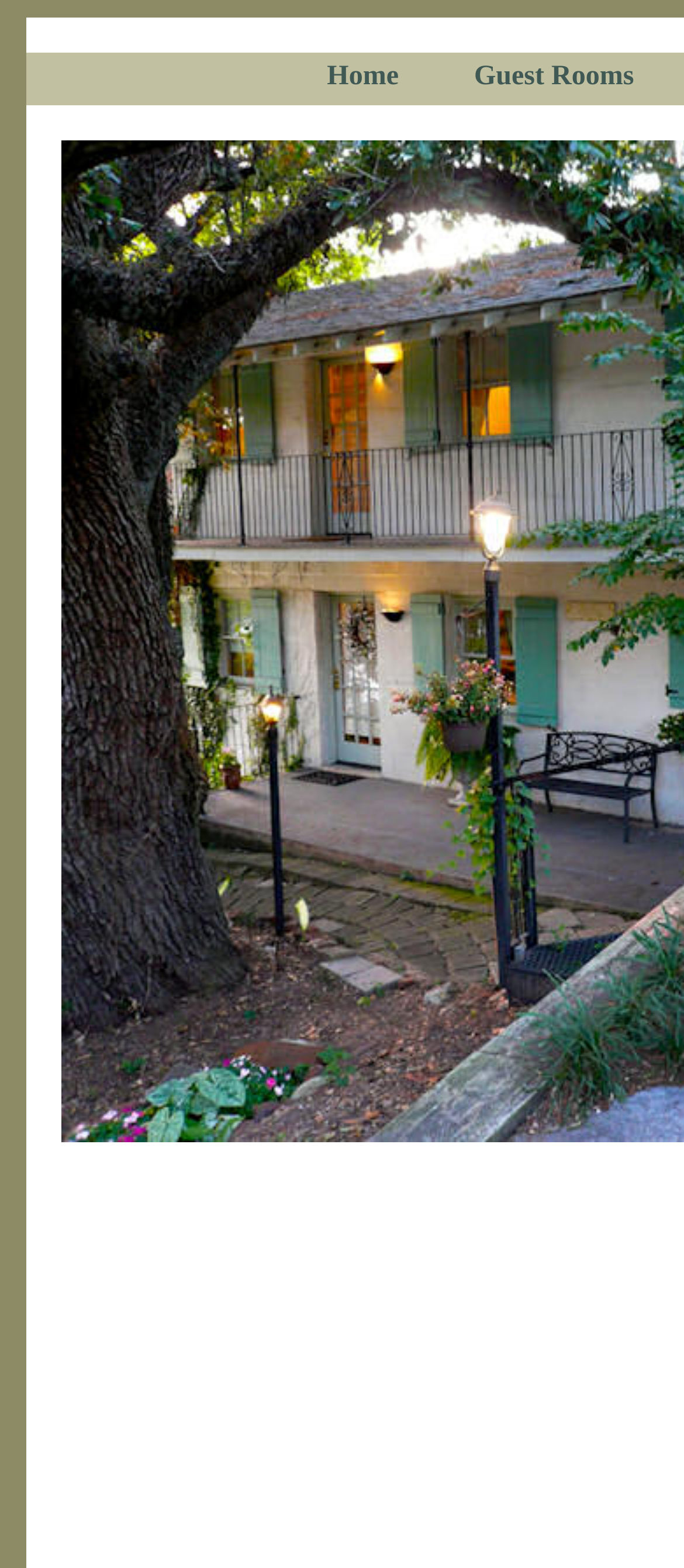Please provide the bounding box coordinate of the region that matches the element description: Home. Coordinates should be in the format (top-left x, top-left y, bottom-right x, bottom-right y) and all values should be between 0 and 1.

[0.478, 0.039, 0.583, 0.058]